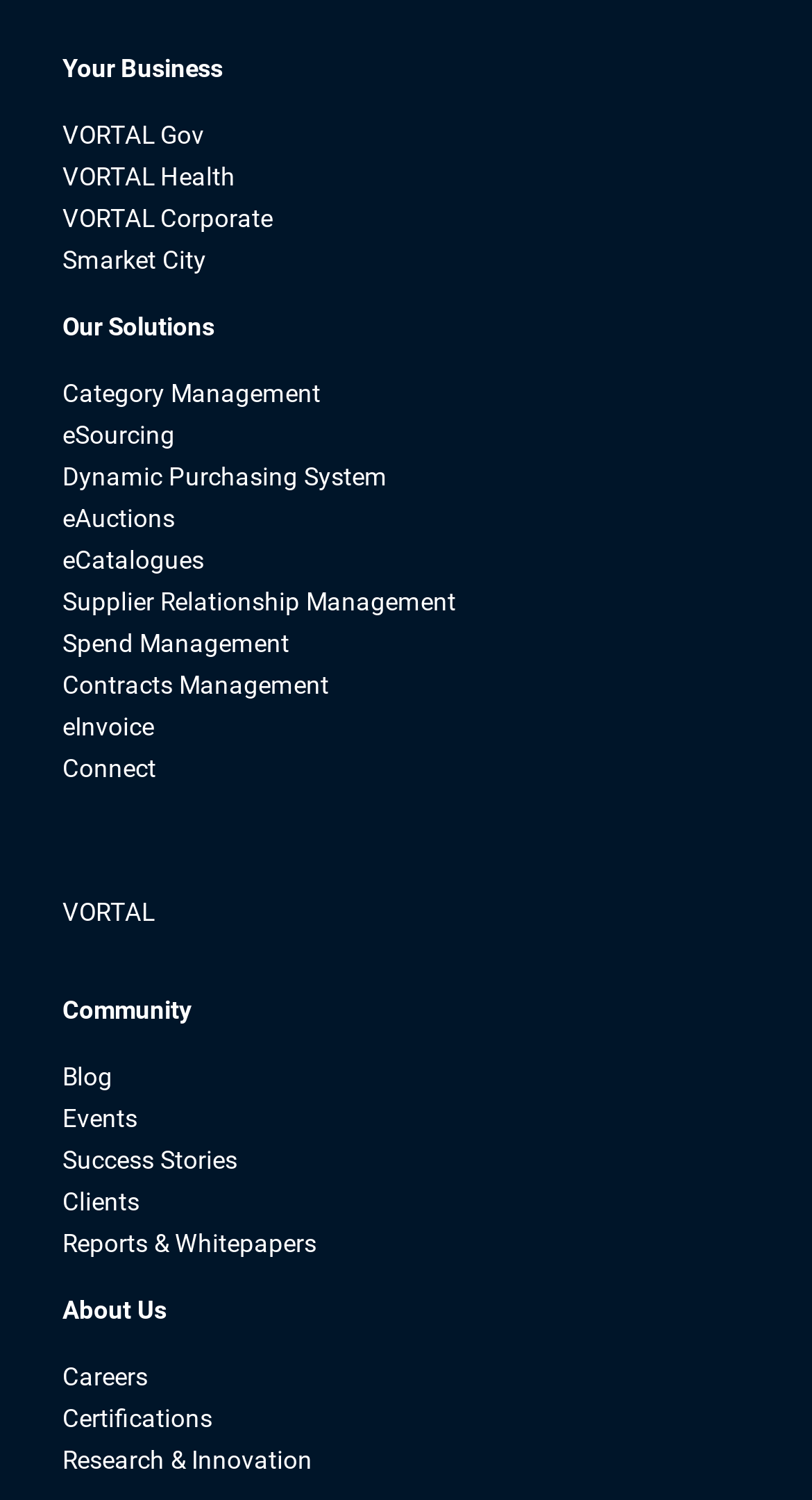What is the name of the section that contains links to 'Blog', 'Events', and 'Success Stories'?
Please respond to the question thoroughly and include all relevant details.

The name of the section that contains links to 'Blog', 'Events', and 'Success Stories' can be found by looking at the heading above those links, which says 'Community'.